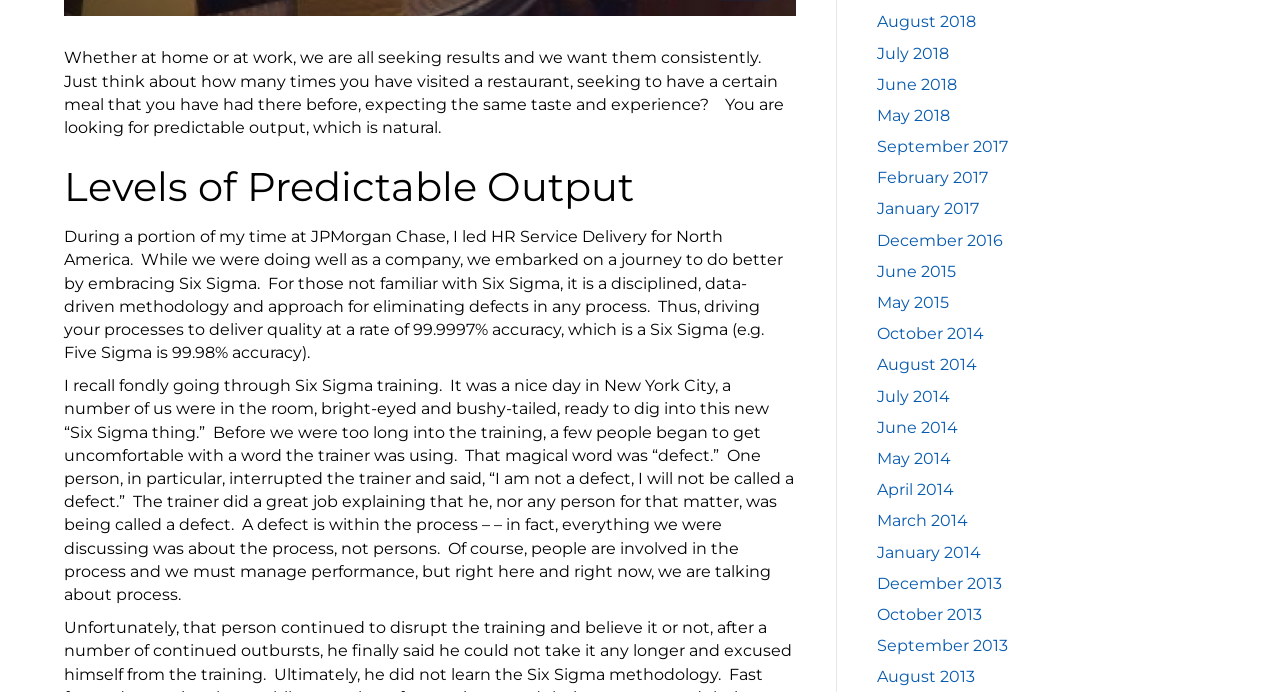Provide the bounding box coordinates of the section that needs to be clicked to accomplish the following instruction: "Click on July 2018."

[0.685, 0.063, 0.741, 0.09]